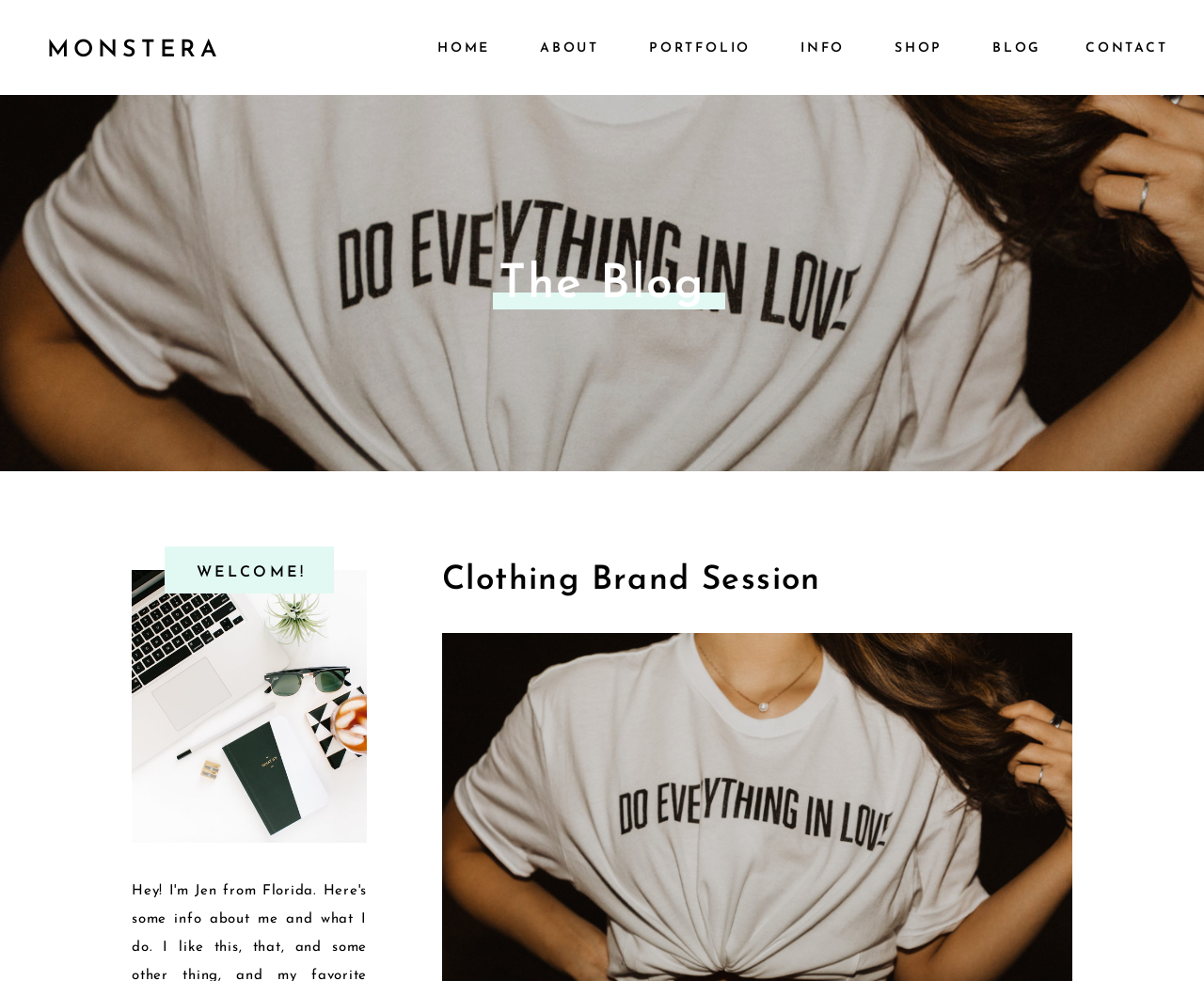Use a single word or phrase to answer the question:
What is the name of the clothing brand?

Not specified